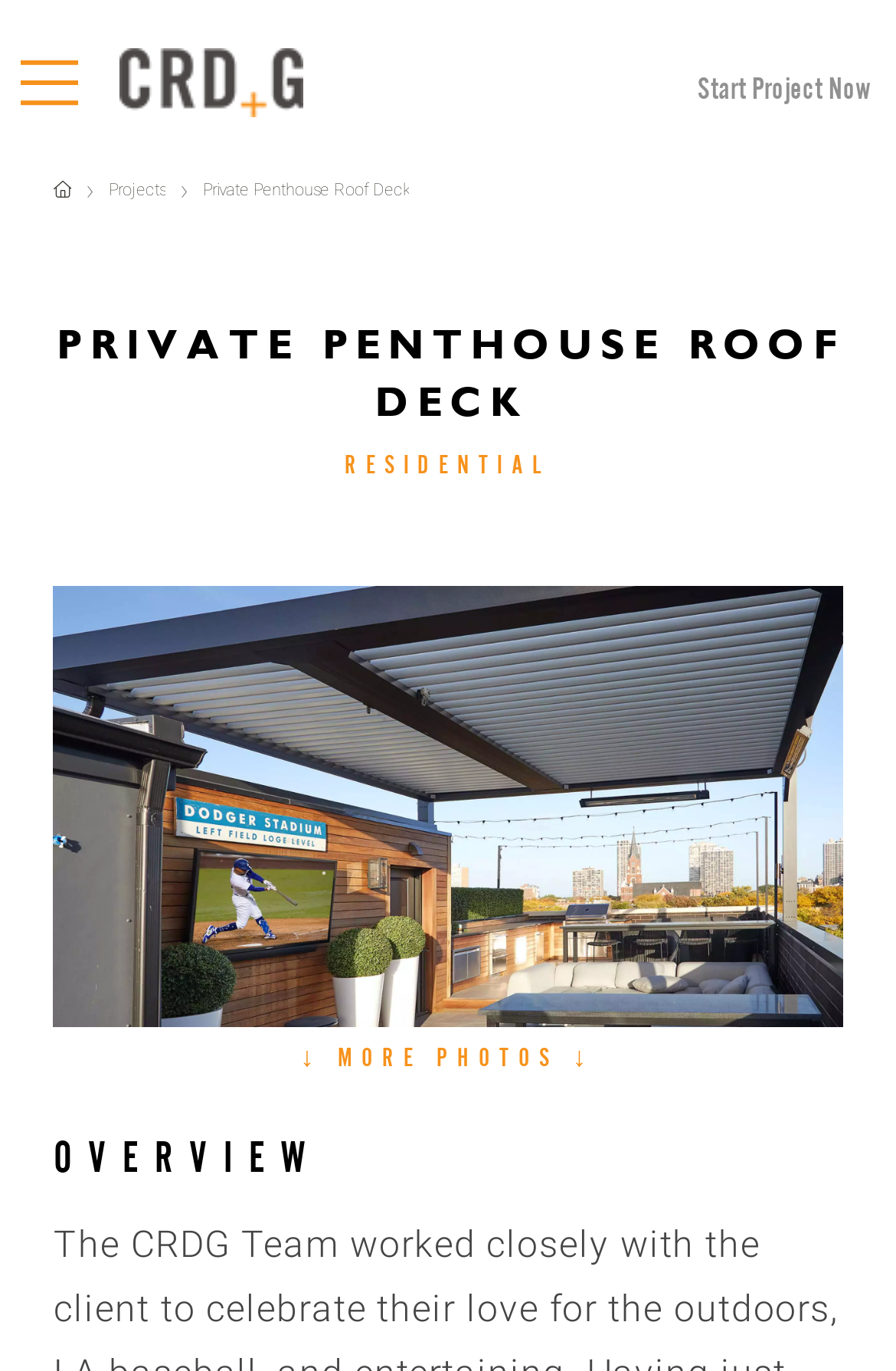What type of project is this?
Answer the question with as much detail as possible.

Based on the webpage, I can see that the project is about a private penthouse roof deck, which is a type of residential project. The link 'RESIDENTIAL' and the image 'Chicago Roof Deck Projects Private Penthouse Roof Deck Main Photo' also support this conclusion.